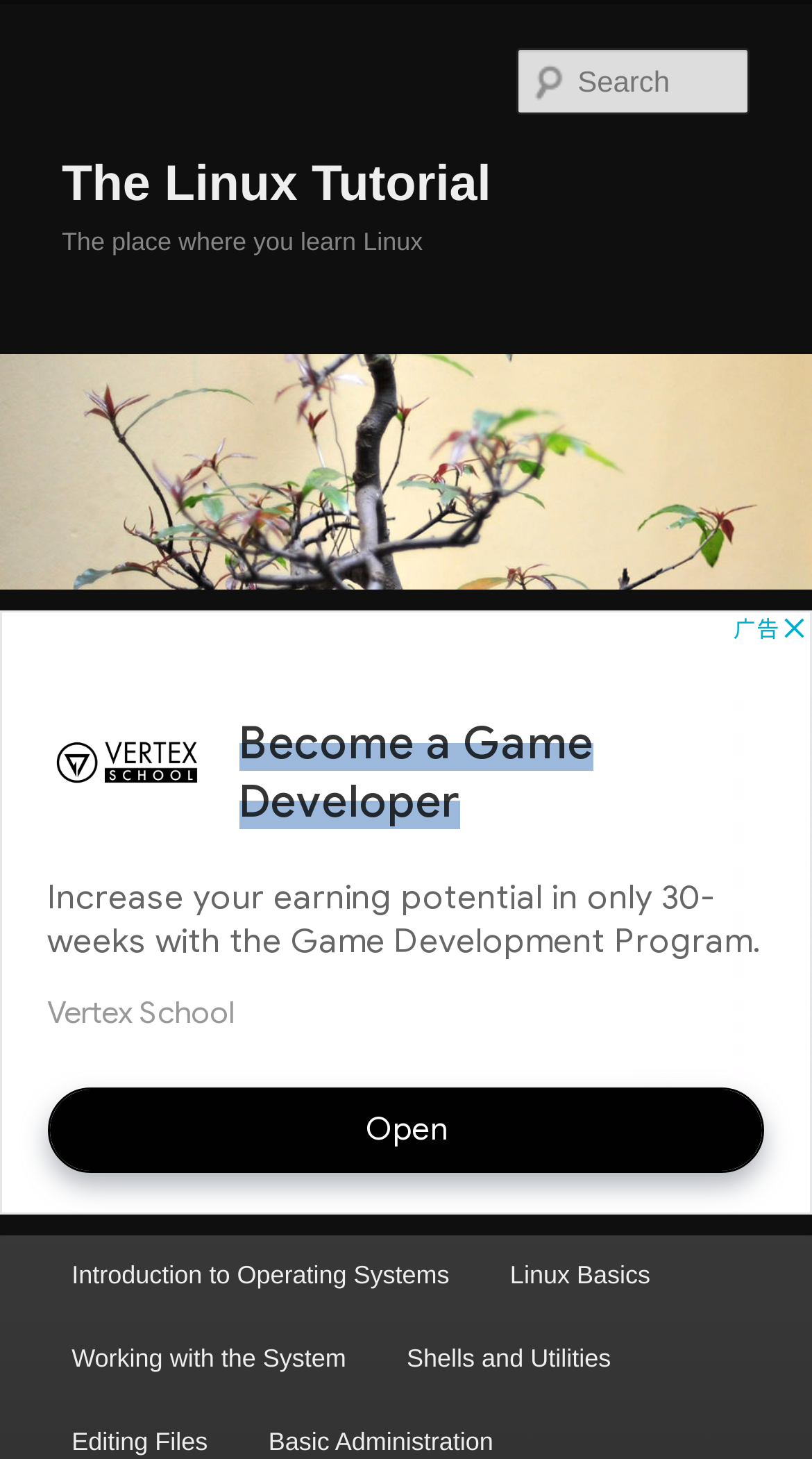What is the position of the image?
Please respond to the question with a detailed and well-explained answer.

Based on the bounding box coordinates, I can see that the image has a y1 value of 0.243, which is relatively small compared to other elements. This suggests that the image is positioned at the top of the page.